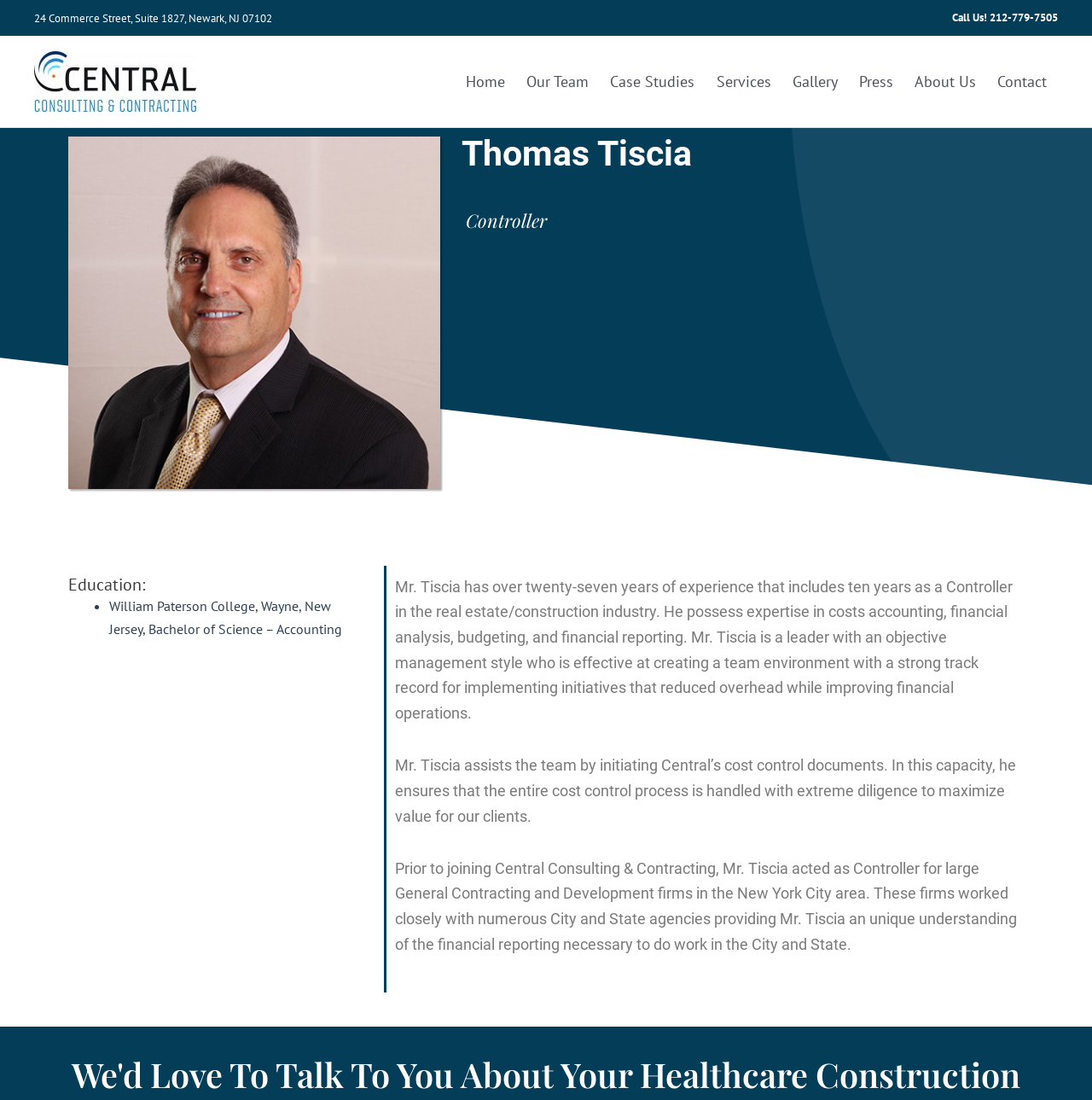Find the bounding box coordinates of the area to click in order to follow the instruction: "Click on the 'Our Team' link".

[0.472, 0.046, 0.549, 0.102]